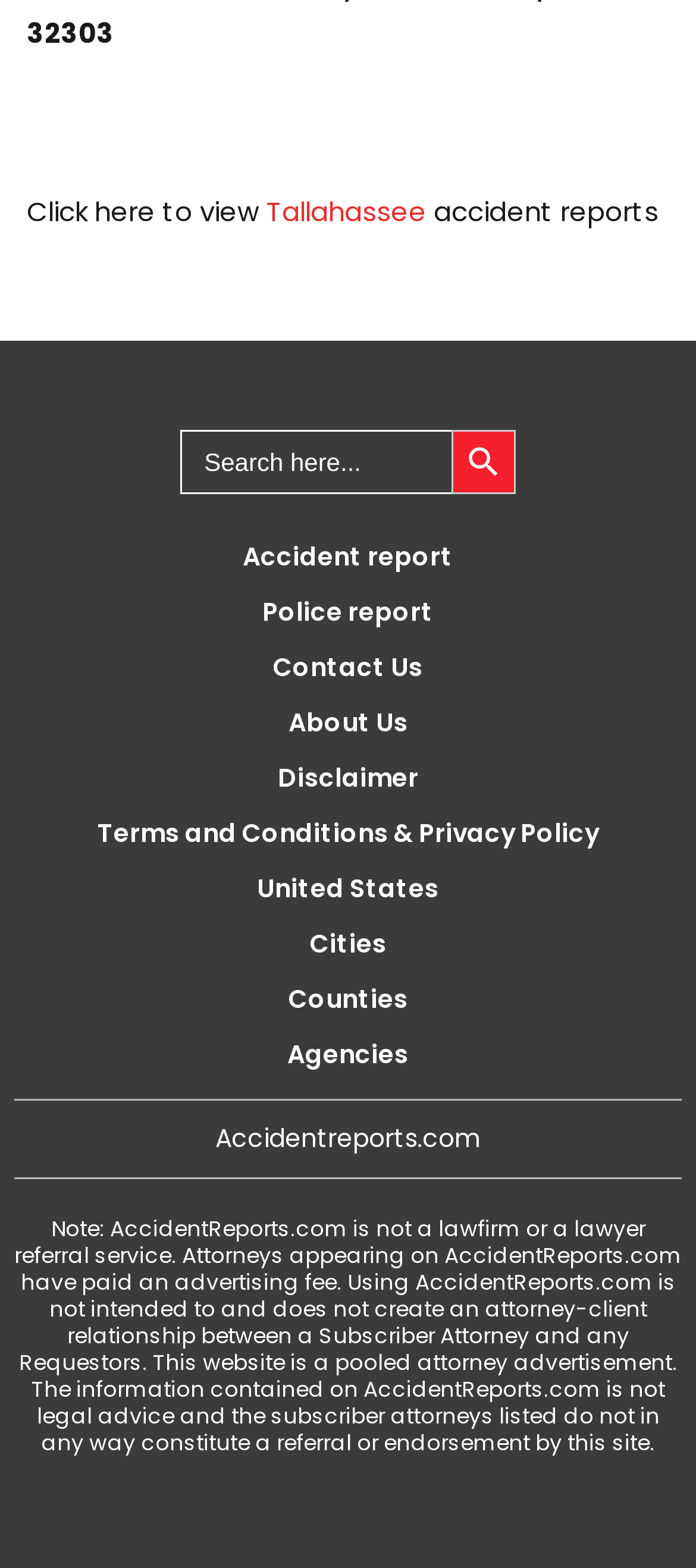Identify the bounding box coordinates of the element that should be clicked to fulfill this task: "Check disclaimer". The coordinates should be provided as four float numbers between 0 and 1, i.e., [left, top, right, bottom].

[0.399, 0.484, 0.601, 0.507]